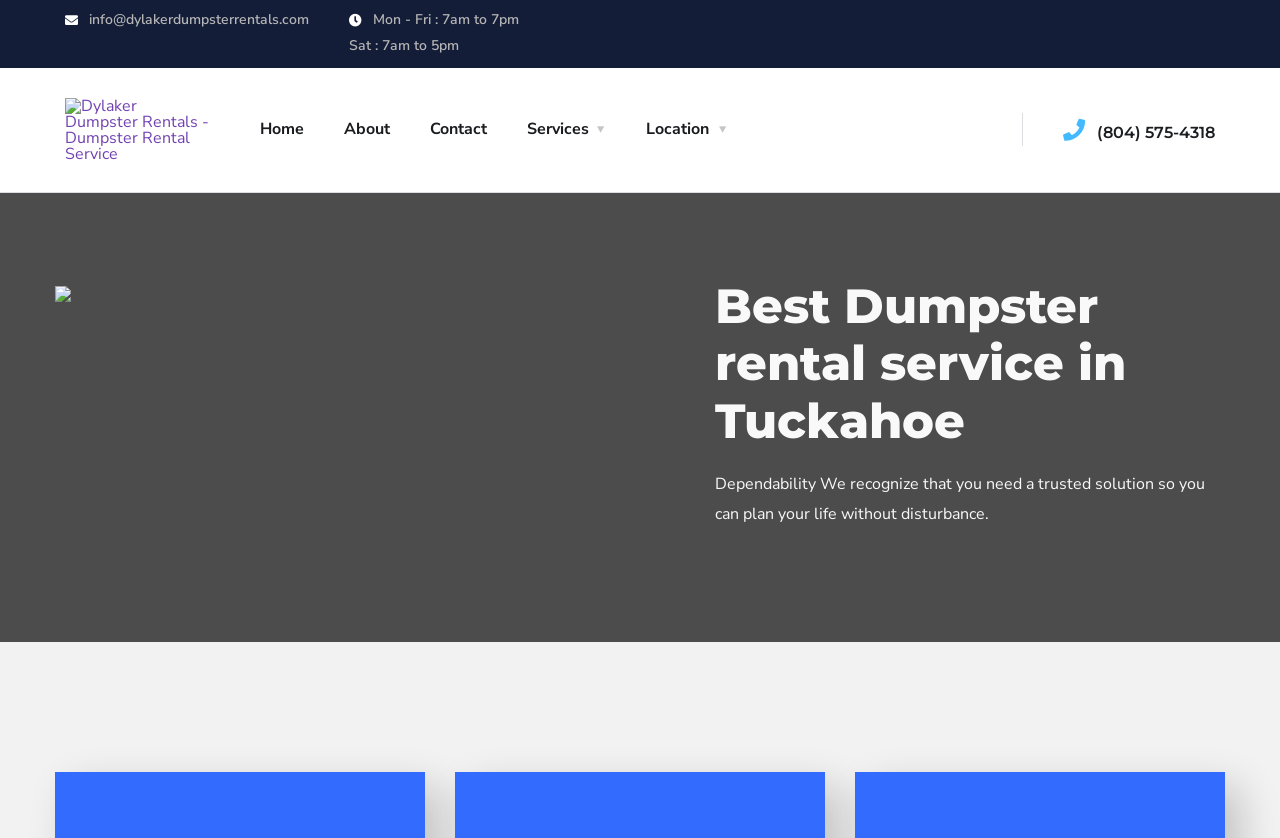Please provide a one-word or short phrase answer to the question:
What are the business hours of Dylaker Dumpster Rentals?

Mon-Fri: 7am-7pm, Sat: 7am-5pm